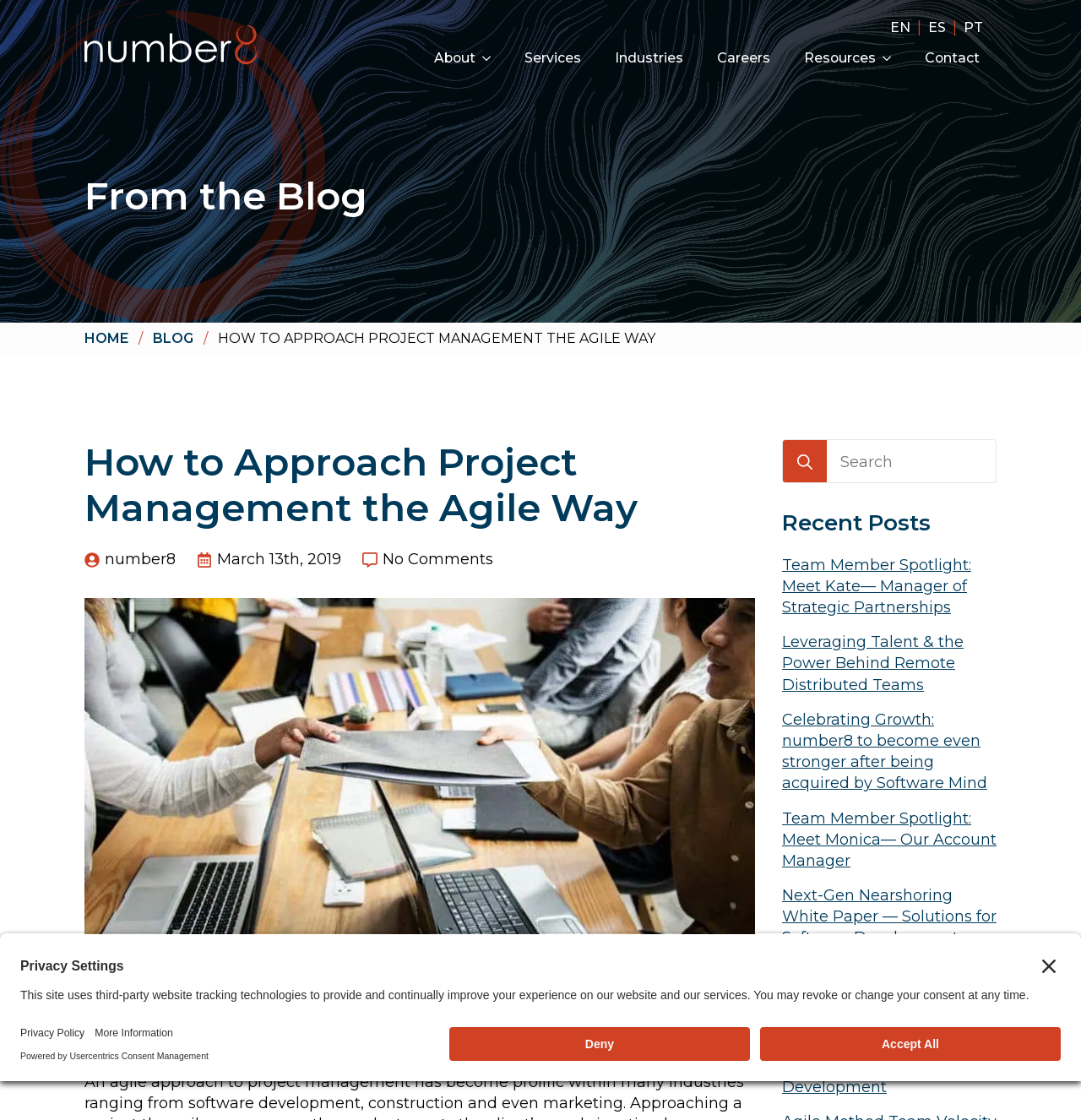Please determine the bounding box coordinates of the clickable area required to carry out the following instruction: "Read the blog post 'How to Approach Project Management the Agile Way'". The coordinates must be four float numbers between 0 and 1, represented as [left, top, right, bottom].

[0.078, 0.392, 0.698, 0.474]